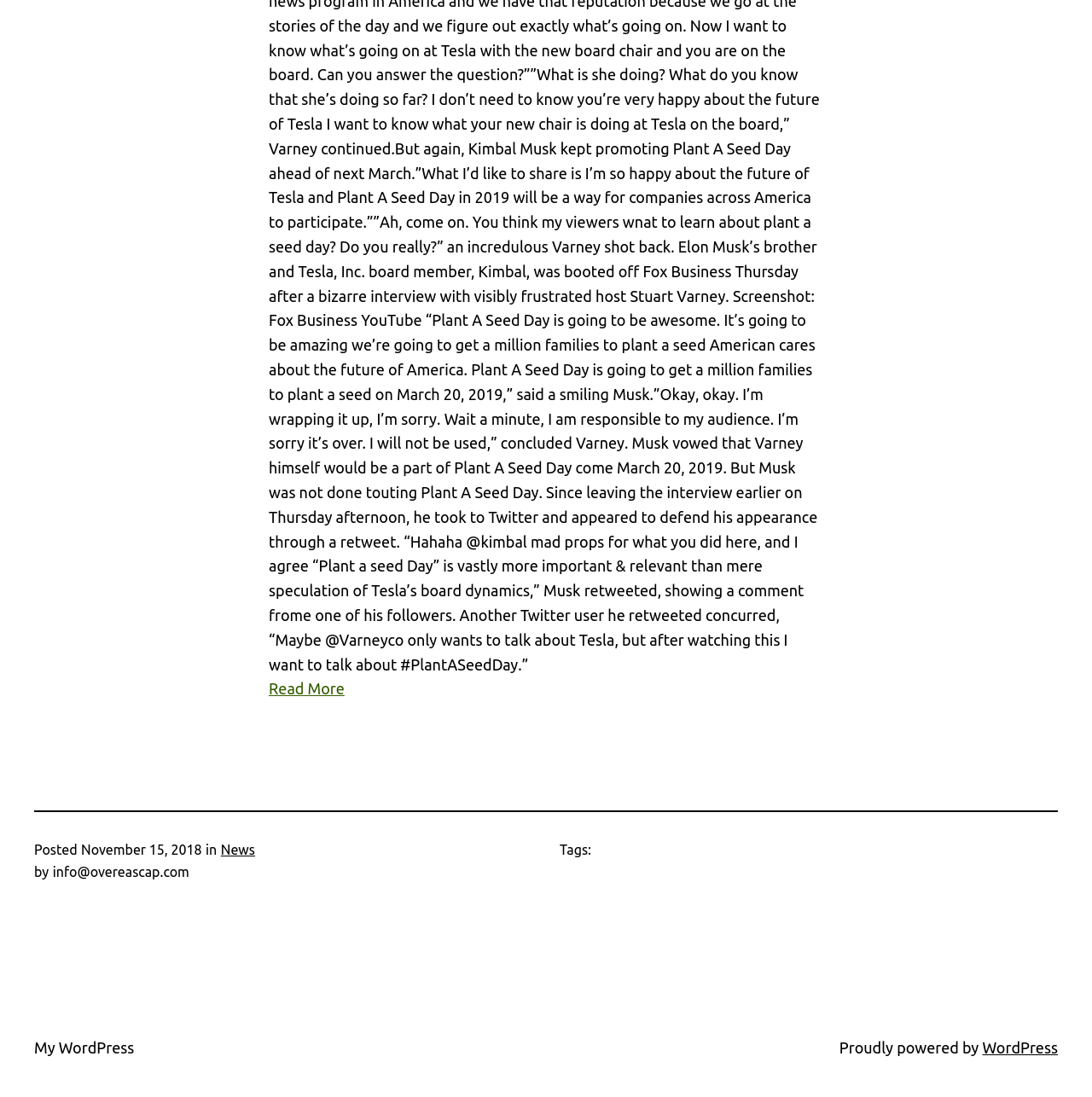Locate the bounding box of the UI element defined by this description: "News". The coordinates should be given as four float numbers between 0 and 1, formatted as [left, top, right, bottom].

[0.202, 0.768, 0.234, 0.782]